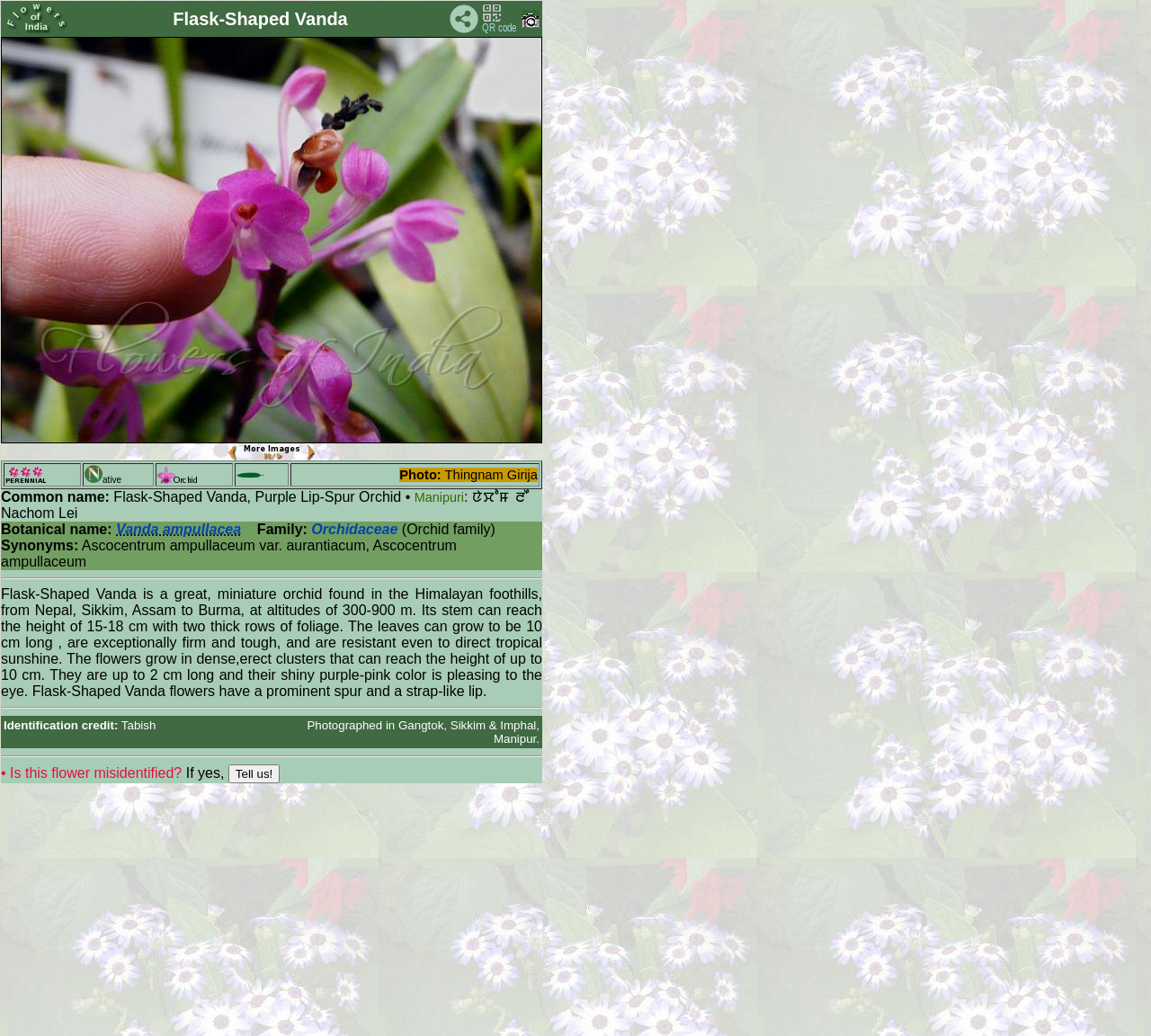Locate the bounding box of the user interface element based on this description: "Privacy Policy".

None